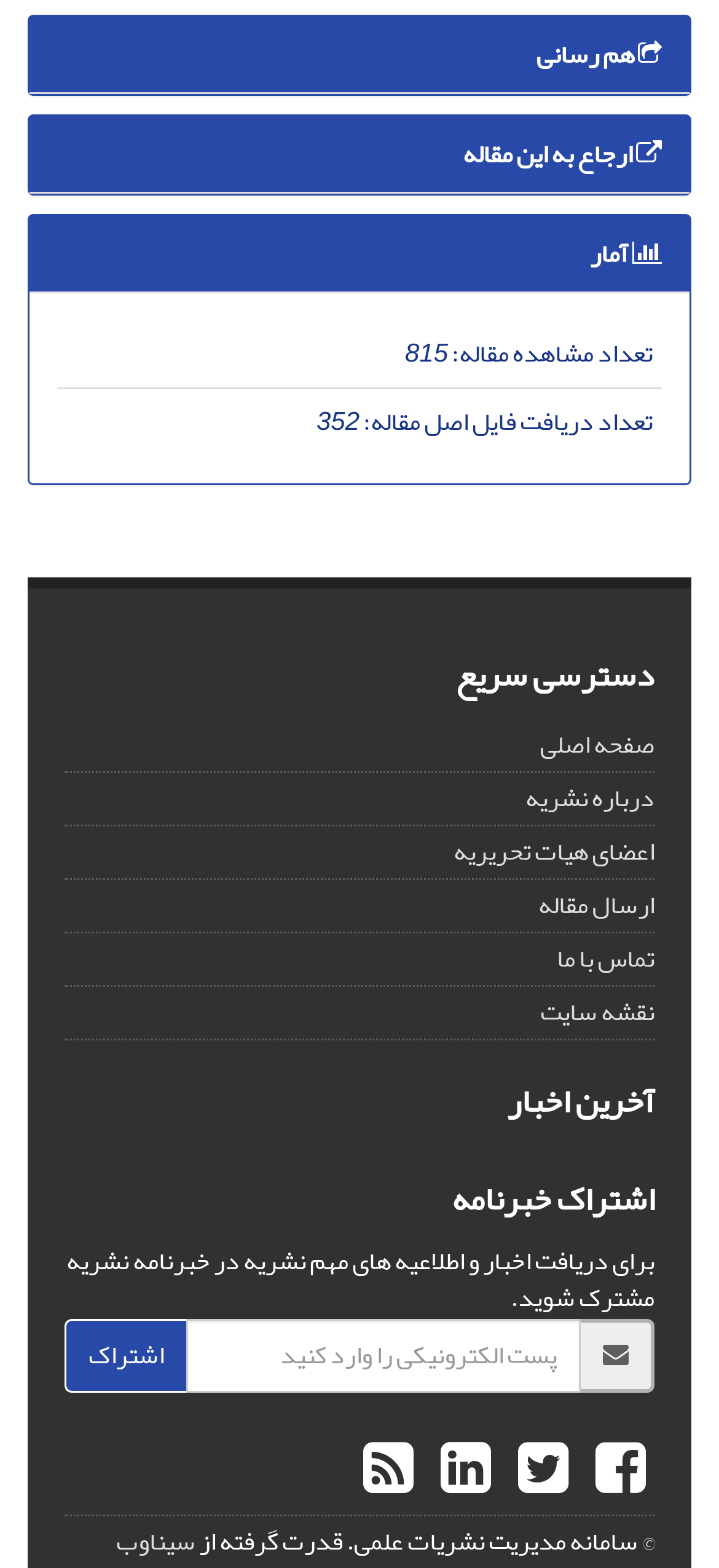Find the bounding box coordinates of the clickable region needed to perform the following instruction: "Subscribe to newsletter". The coordinates should be provided as four float numbers between 0 and 1, i.e., [left, top, right, bottom].

[0.259, 0.841, 0.808, 0.888]